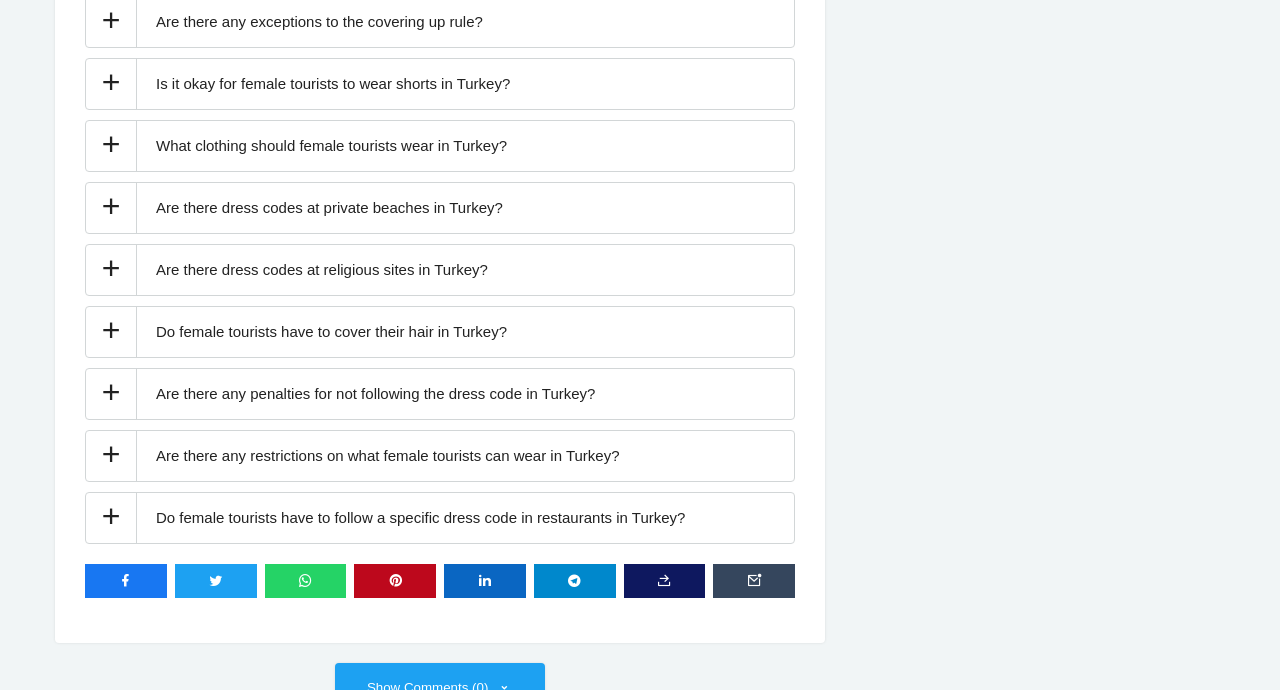Answer the following query concisely with a single word or phrase:
What is the last question on the webpage?

Do female tourists have to follow a specific dress code in restaurants in Turkey?